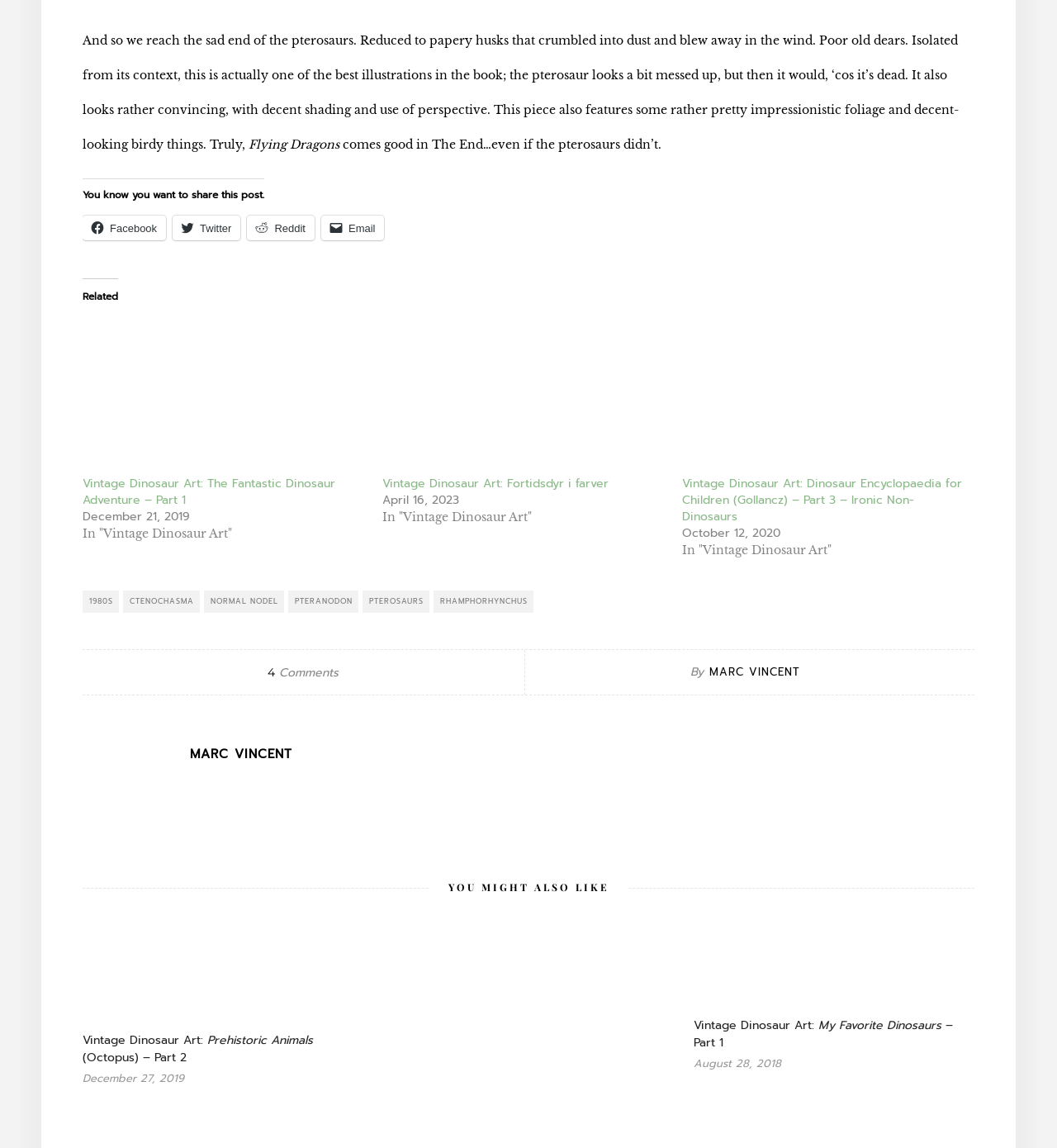Can you look at the image and give a comprehensive answer to the question:
What is the topic of the post?

The topic of the post can be determined by reading the first paragraph of the text, which describes the end of the pterosaurs and features an illustration of a dead pterosaur.